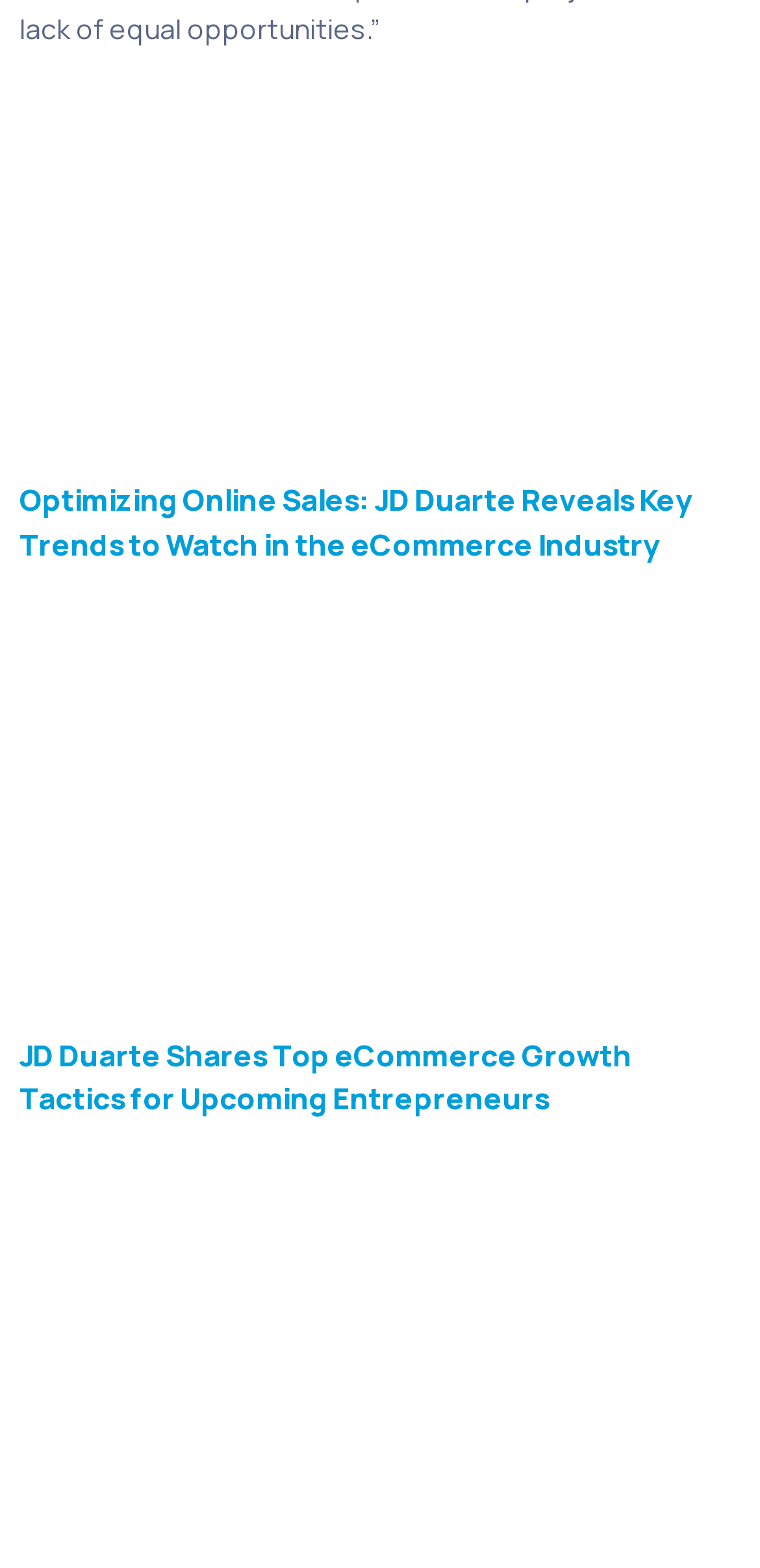How many articles are present on the webpage?
Based on the screenshot, answer the question with a single word or phrase.

2